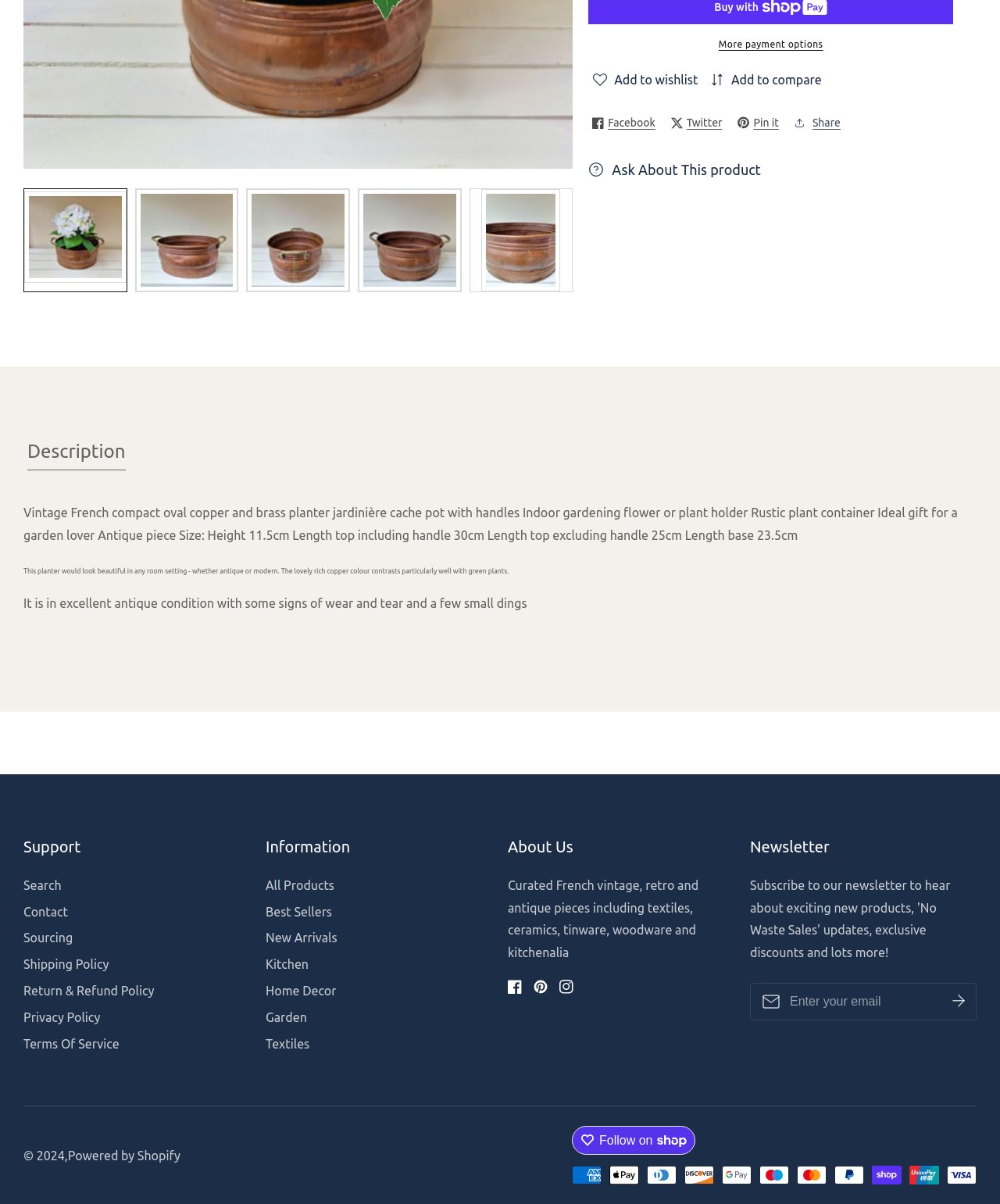Refer to the element description Facebook and identify the corresponding bounding box in the screenshot. Format the coordinates as (top-left x, top-left y, bottom-right x, bottom-right y) with values in the range of 0 to 1.

[0.589, 0.091, 0.659, 0.114]